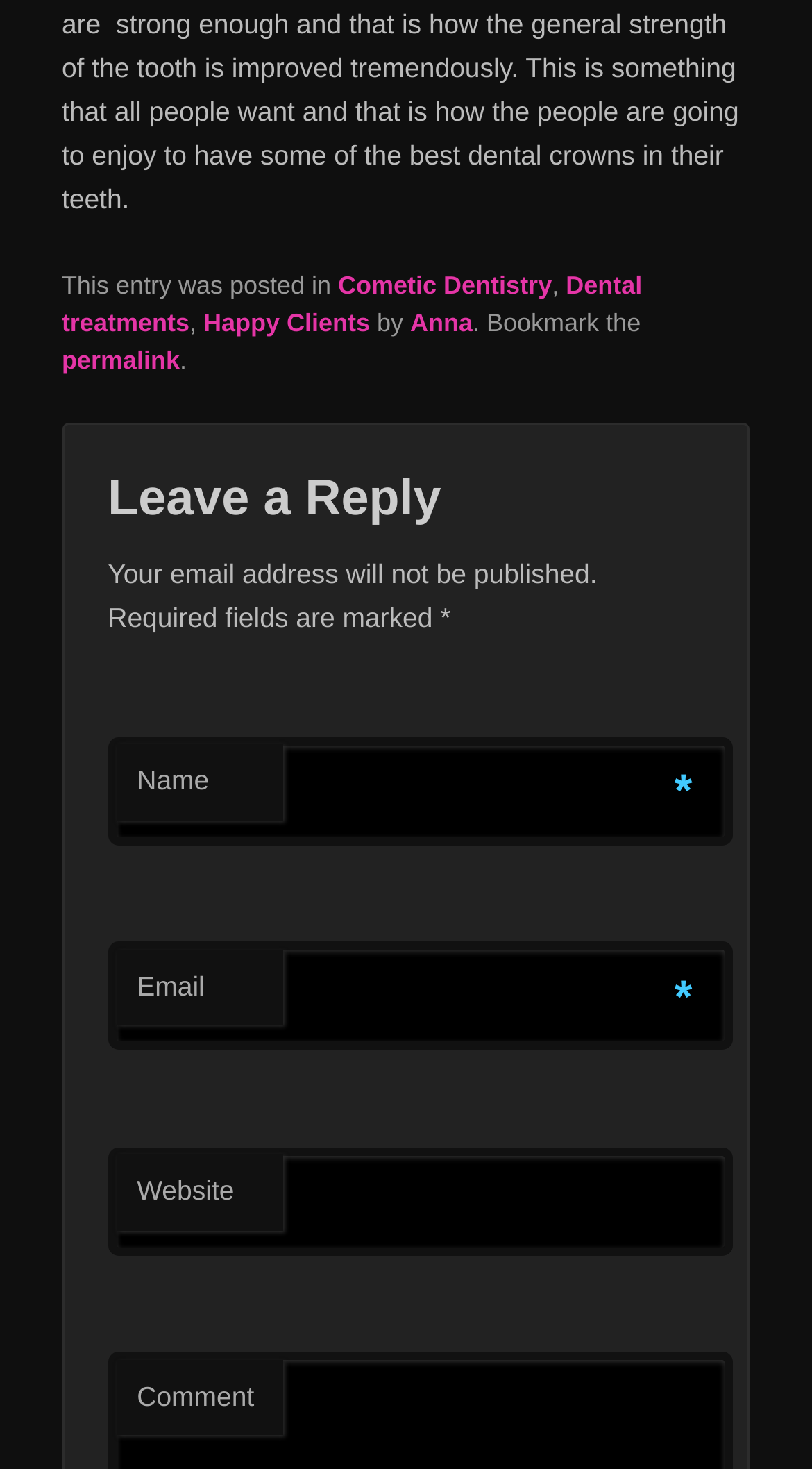Find the bounding box of the UI element described as follows: "permalink".

[0.076, 0.235, 0.221, 0.255]